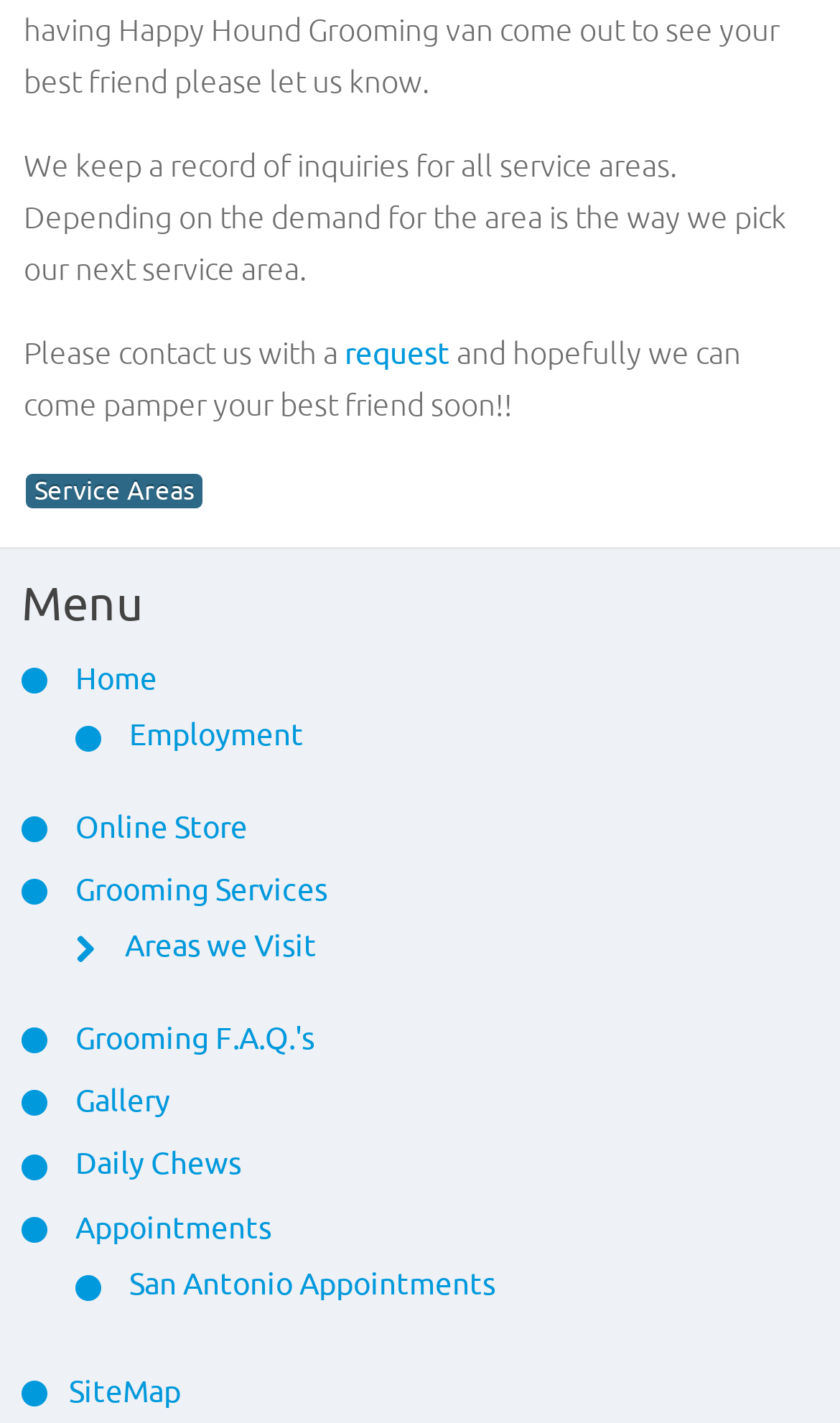Refer to the image and provide an in-depth answer to the question: 
What is the icon used for menu items?

The icon used for menu items is uf111, which is a font icon used consistently for all menu items.